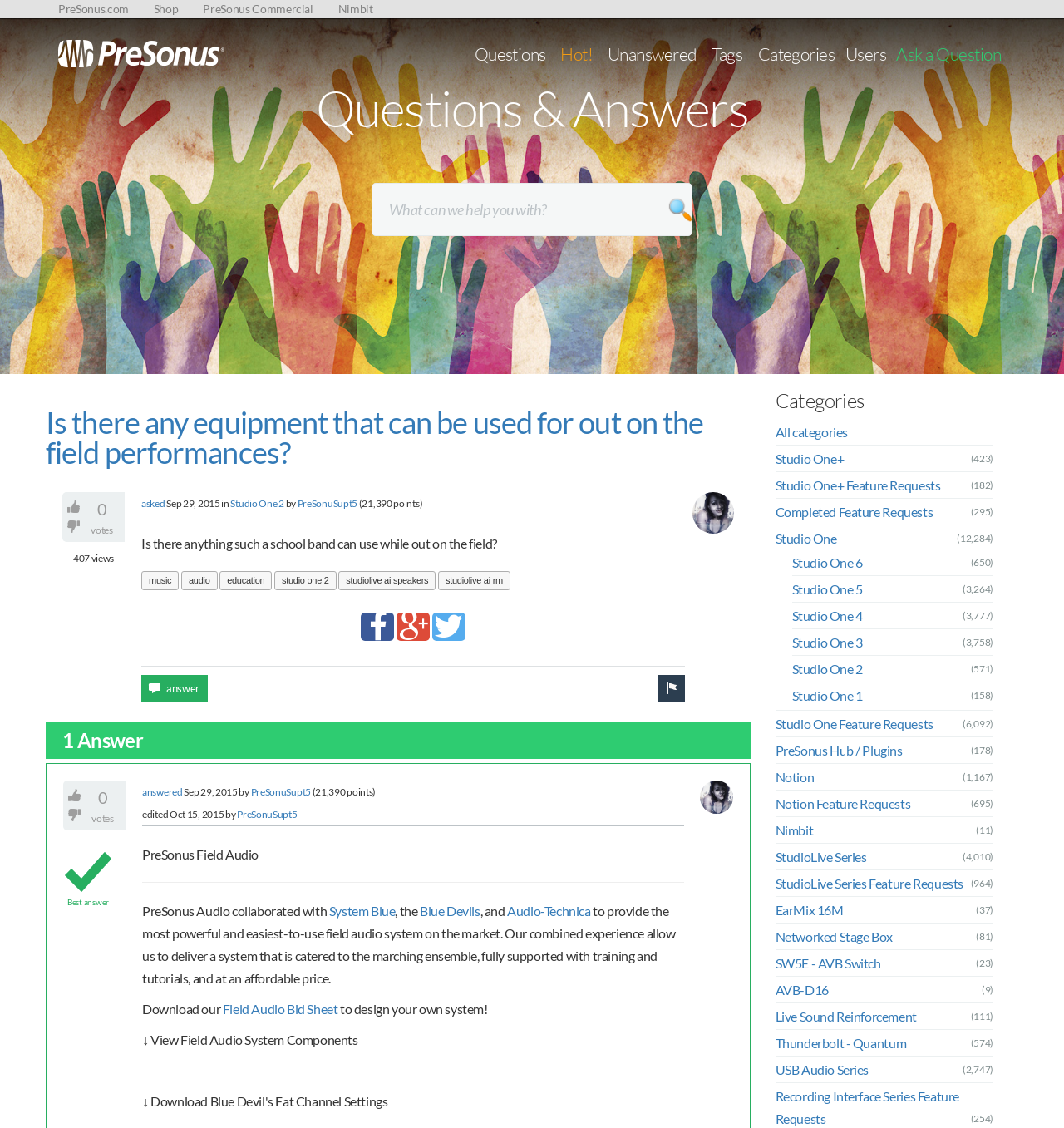What is the name of the system being described?
Please provide a single word or phrase as your answer based on the screenshot.

PreSonus Field Audio